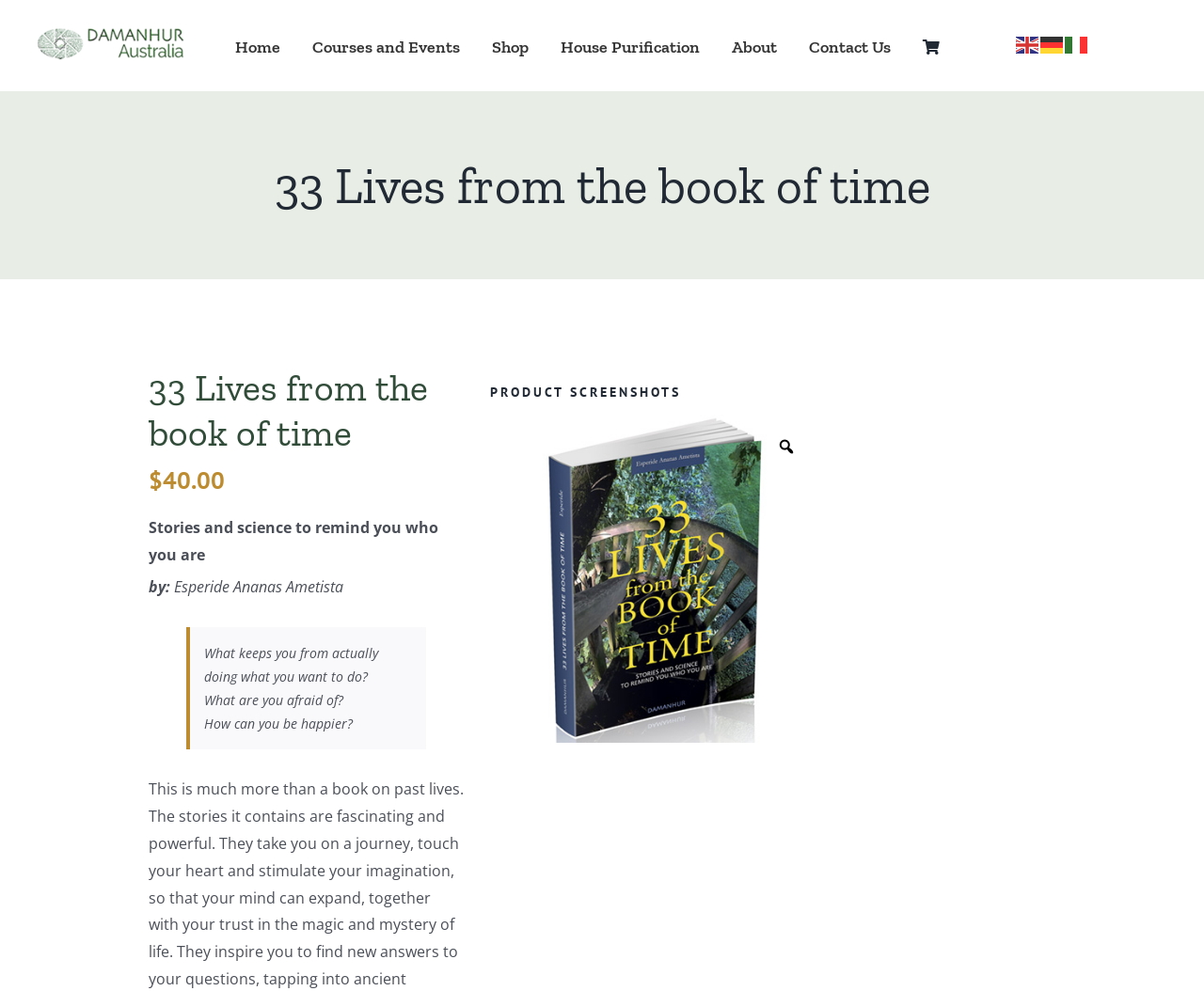What is the title of this product?
Provide a well-explained and detailed answer to the question.

The title of the product can be found in the page title bar, where it is displayed as a heading, '33 Lives from the book of time'.